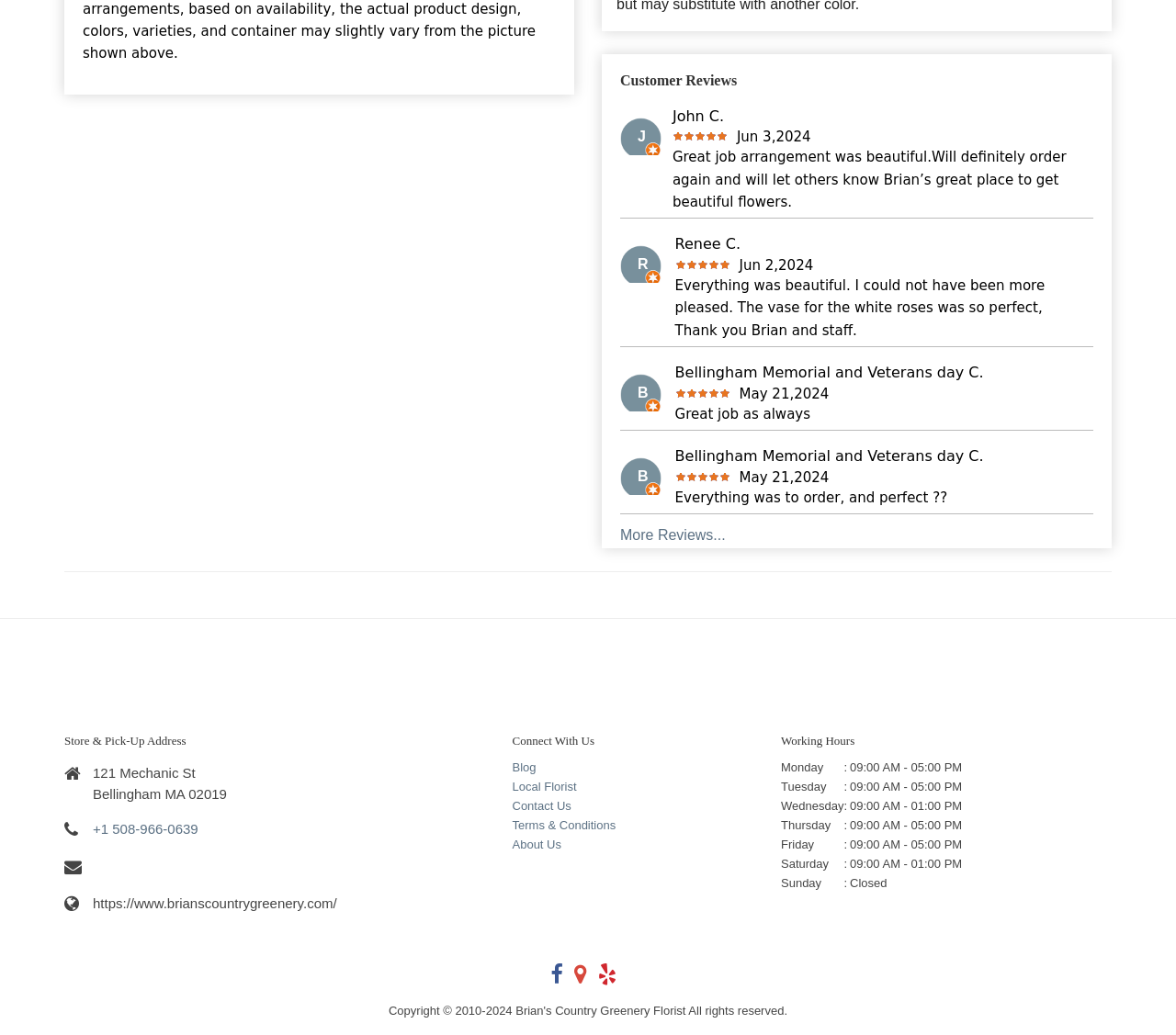What is the website URL of the store?
From the image, respond with a single word or phrase.

https://www.brianscountrygreenery.com/